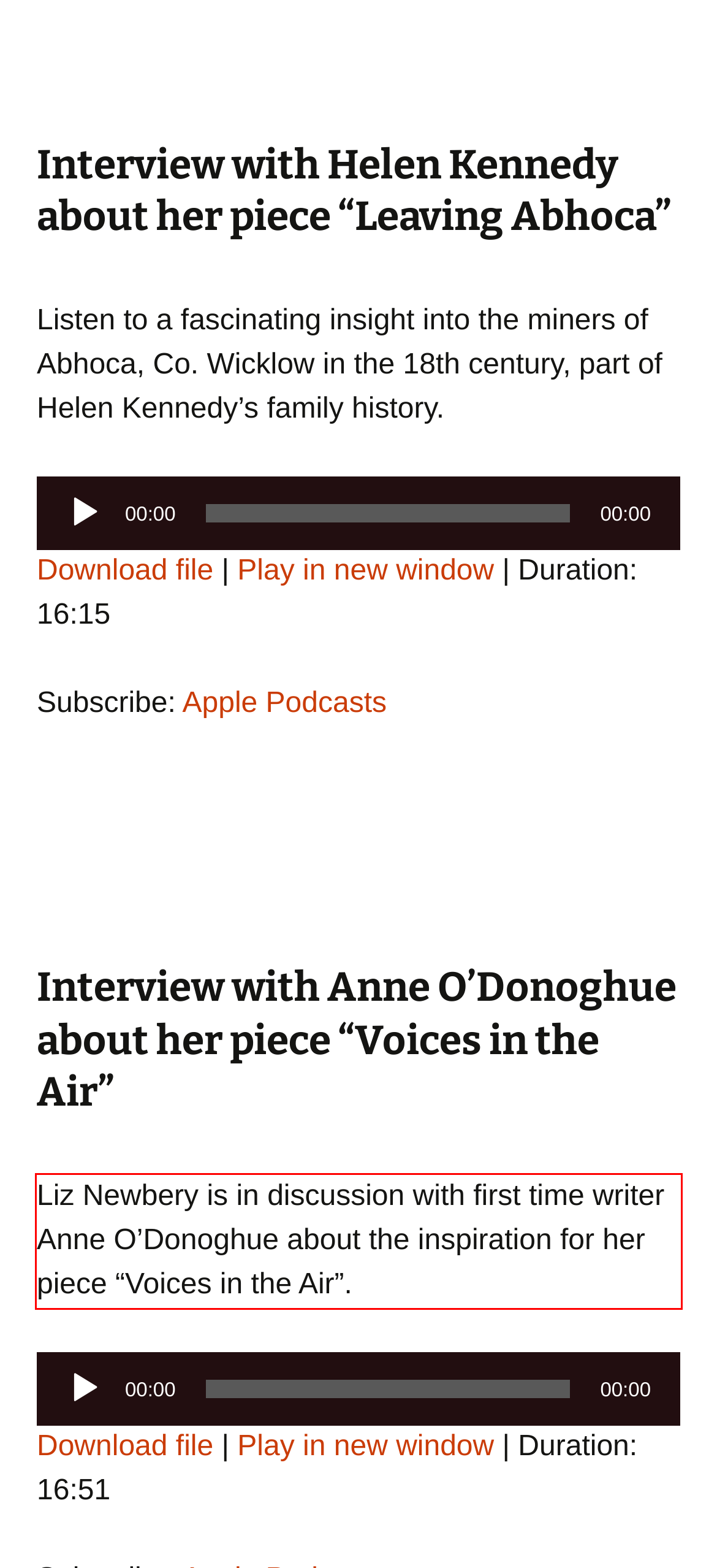Please analyze the screenshot of a webpage and extract the text content within the red bounding box using OCR.

Liz Newbery is in discussion with first time writer Anne O’Donoghue about the inspiration for her piece “Voices in the Air”.